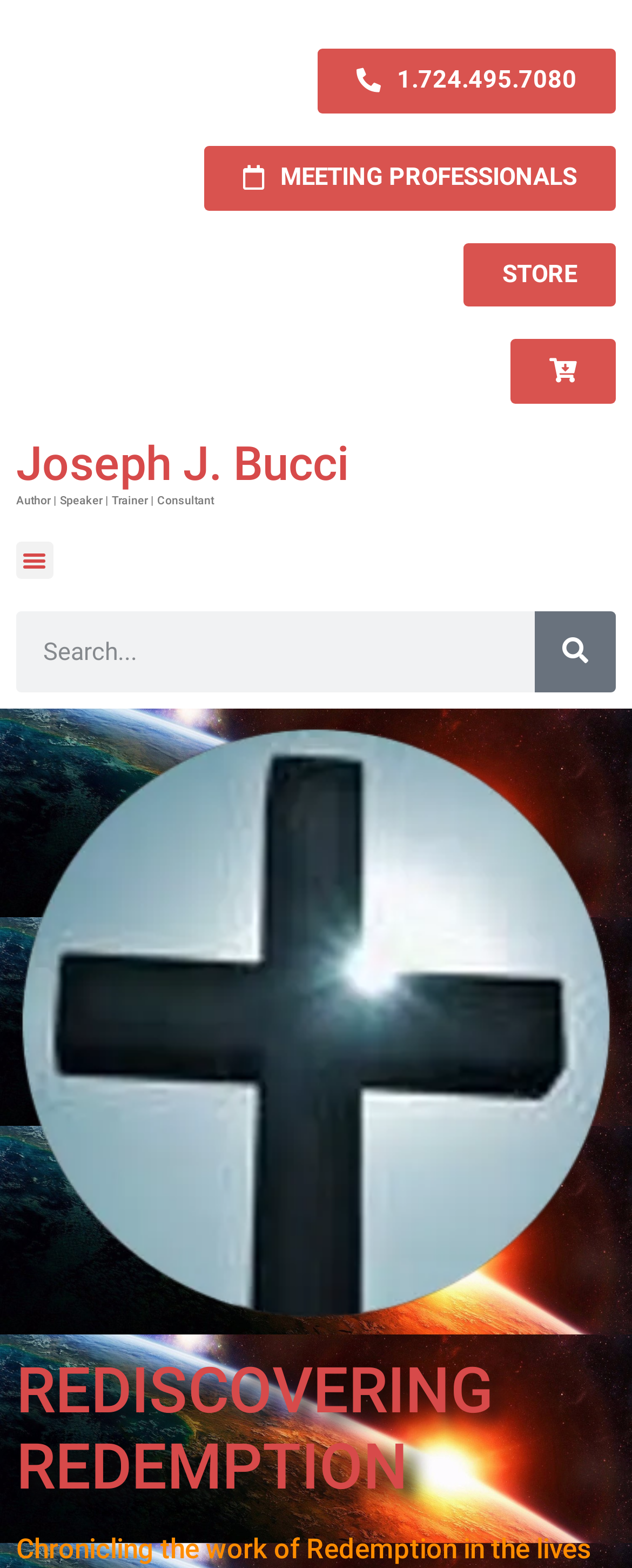Generate a comprehensive caption for the webpage you are viewing.

The webpage is about Joseph J. Bucci, an author, speaker, trainer, and consultant. At the top, there is a navigation menu with links to "1.724.495.7080", "MEETING PROFESSIONALS", and "STORE", as well as a button. Below the navigation menu, there is a heading with Joseph J. Bucci's name, which is also a link. Next to the heading, there is a brief description of Joseph J. Bucci's profession.

On the top-left corner, there is a button labeled "Menu Toggle" that is not expanded. Below the button, there is a search bar with a searchbox and a "Search" button. Above the search bar, there is a website logo, which is an image of a cross backlit by the sun.

The main content of the webpage is headed by a title "REDISCOVERING REDEMPTION" located at the bottom of the page. There is no other main content visible on the page, but the meta description suggests that the webpage may be related to the Second Chance Act, which aims to assist individuals released from Federal prison by offering a support system for reintegration.